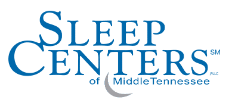Create an exhaustive description of the image.

This image features the logo of the Sleep Centers of Middle Tennessee. The logo prominently displays the name "SLEEP CENTERS" in bold, blue letters, emphasizing the focus on sleep health. The use of a crescent moon icon suggests a connection to sleep and nighttime wellness, reinforcing the center's mission to address sleep-related issues, including sleep apnea. The design gives a professional and inviting impression, aimed at reassuring patients seeking treatment and information about sleep disorders. Overall, the logo signifies a dedicated establishment in the field of sleep medicine, committed to enhancing the quality of patients' lives through proper sleep care.